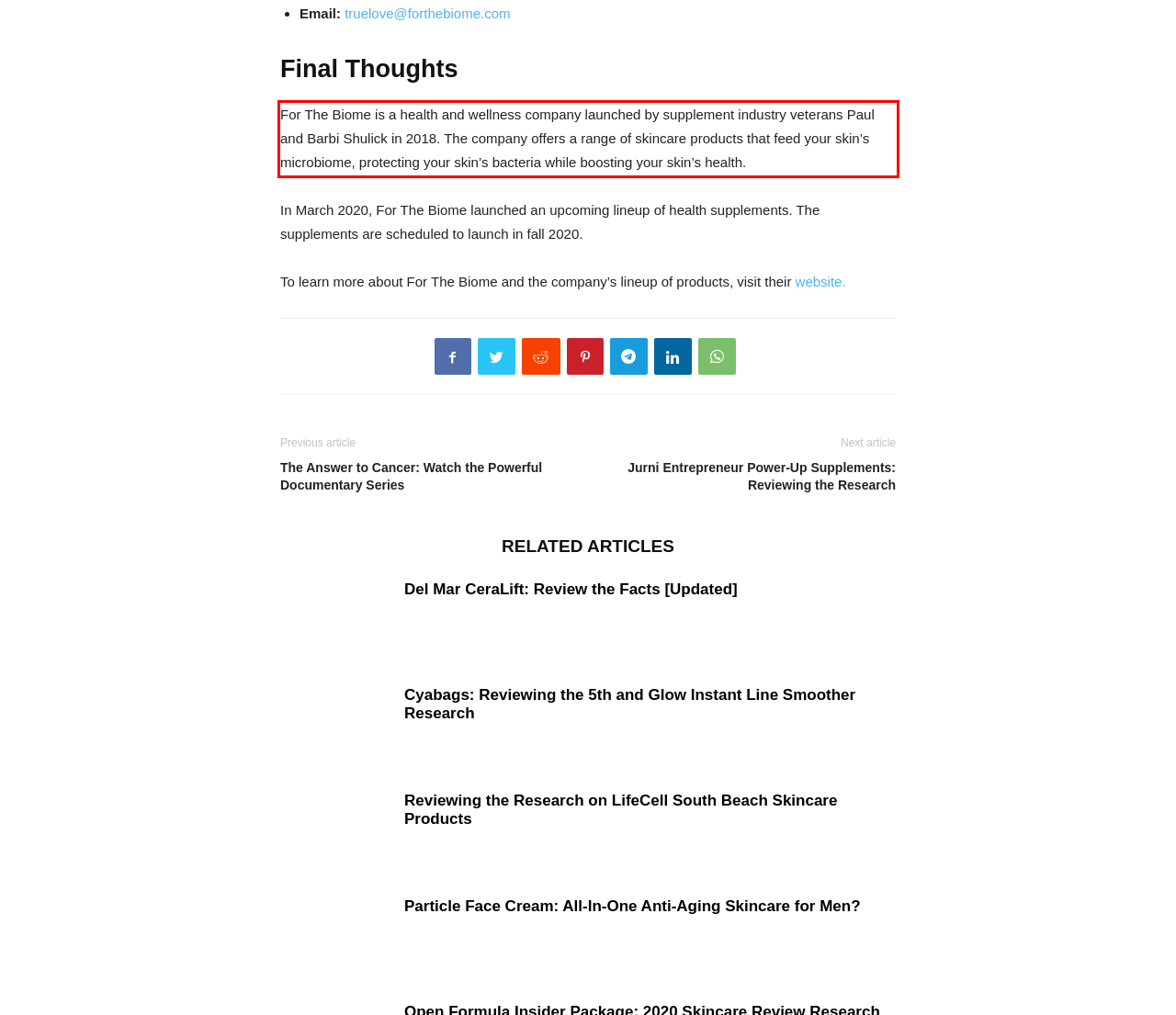Analyze the red bounding box in the provided webpage screenshot and generate the text content contained within.

For The Biome is a health and wellness company launched by supplement industry veterans Paul and Barbi Shulick in 2018. The company offers a range of skincare products that feed your skin’s microbiome, protecting your skin’s bacteria while boosting your skin’s health.